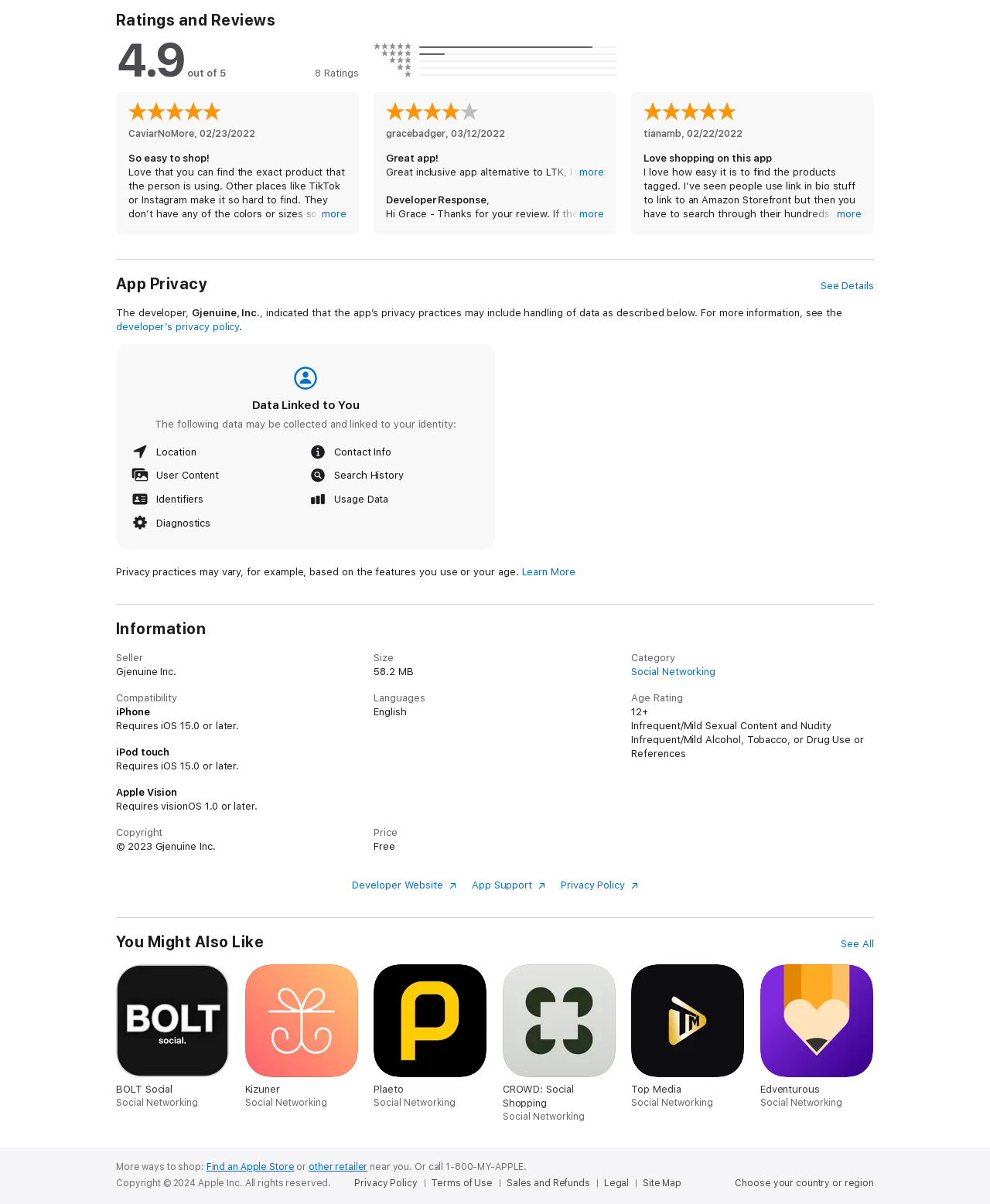Based on the image, please elaborate on the answer to the following question:
What is the size of this app?

The size of the app is mentioned in the 'Information' section, where it says 'Size: 58.2 megabytes'.